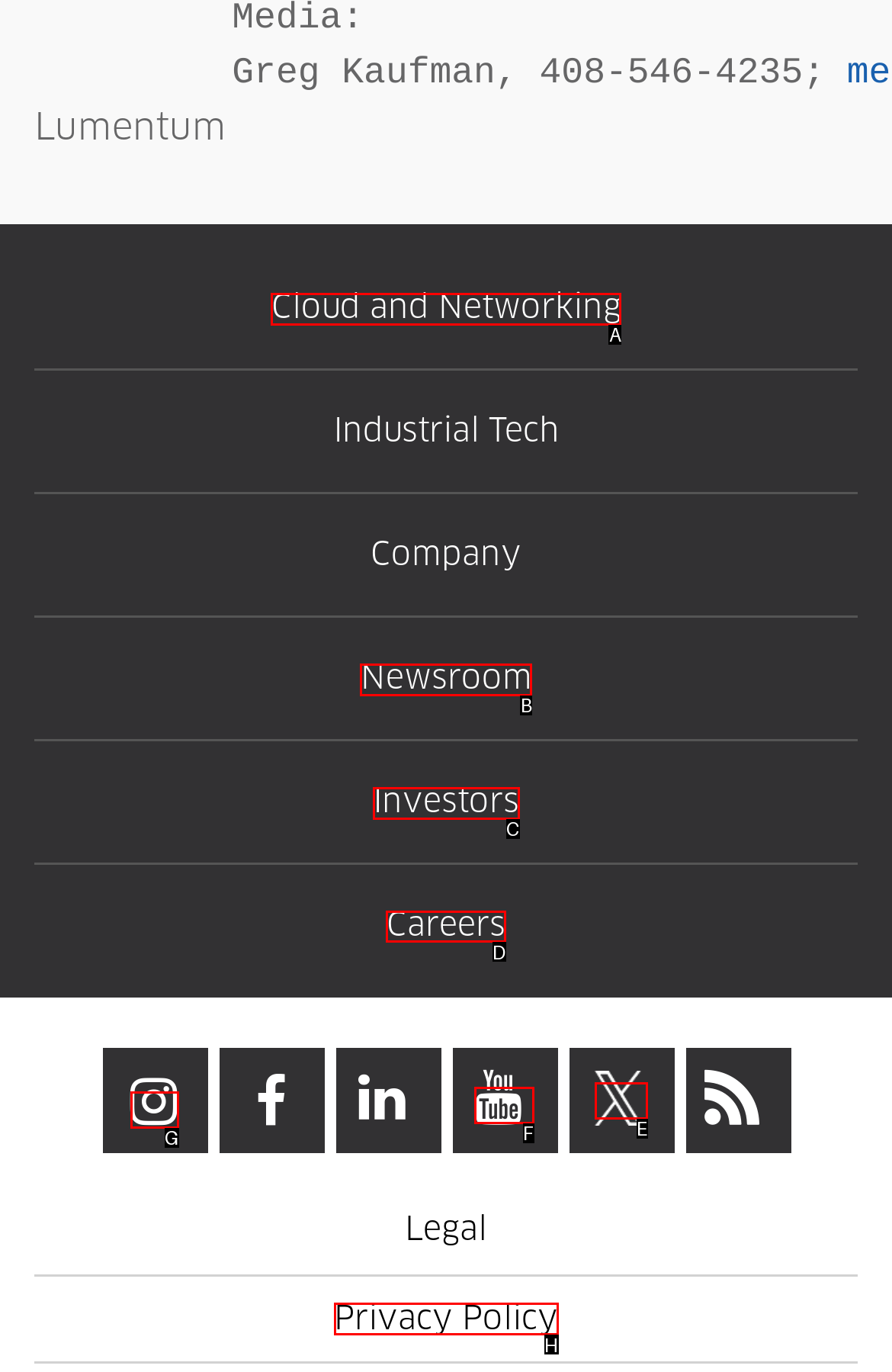Identify the correct choice to execute this task: Go to Careers page
Respond with the letter corresponding to the right option from the available choices.

D